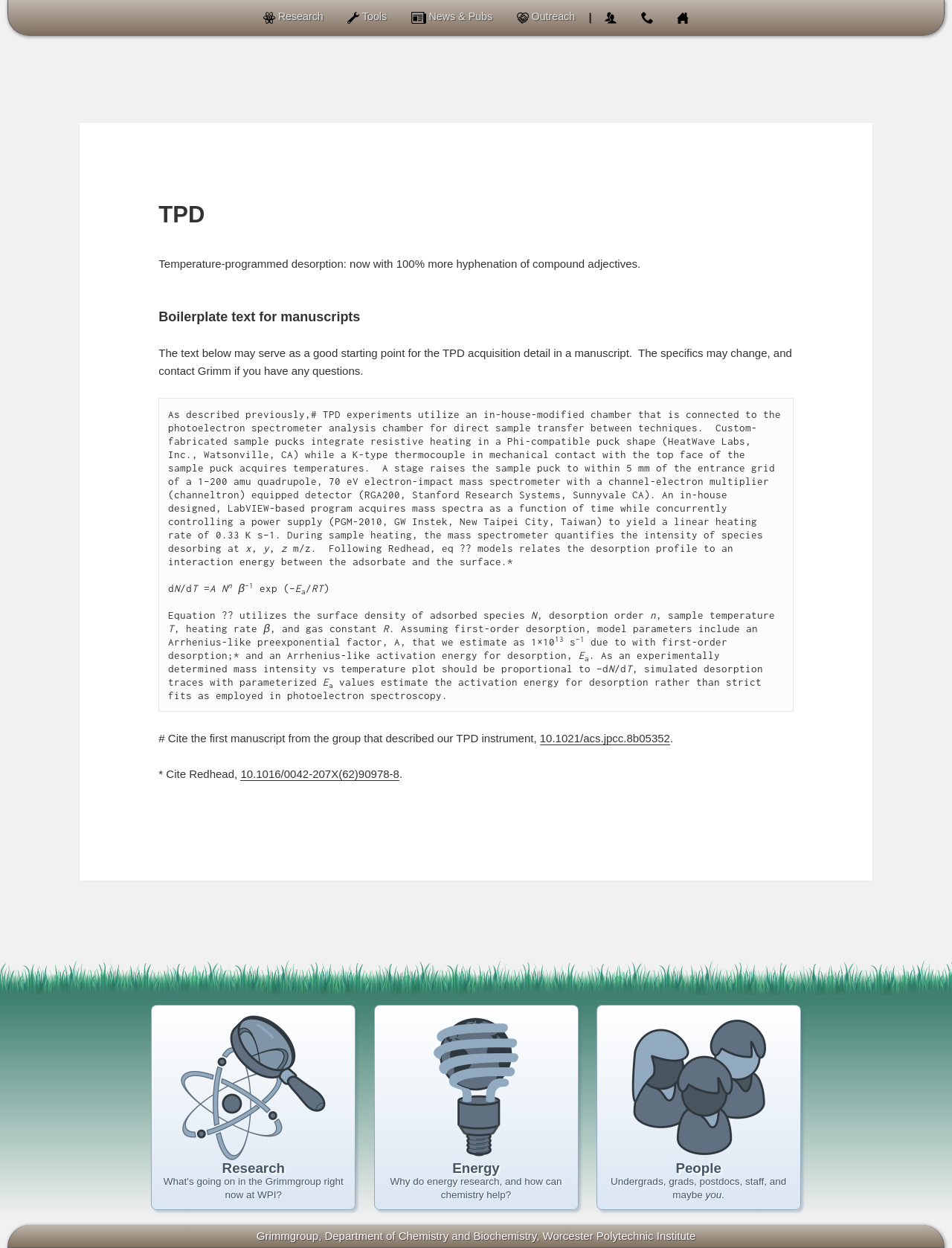Please reply to the following question with a single word or a short phrase:
What is the topic of the article on the webpage?

Temperature-programmed desorption